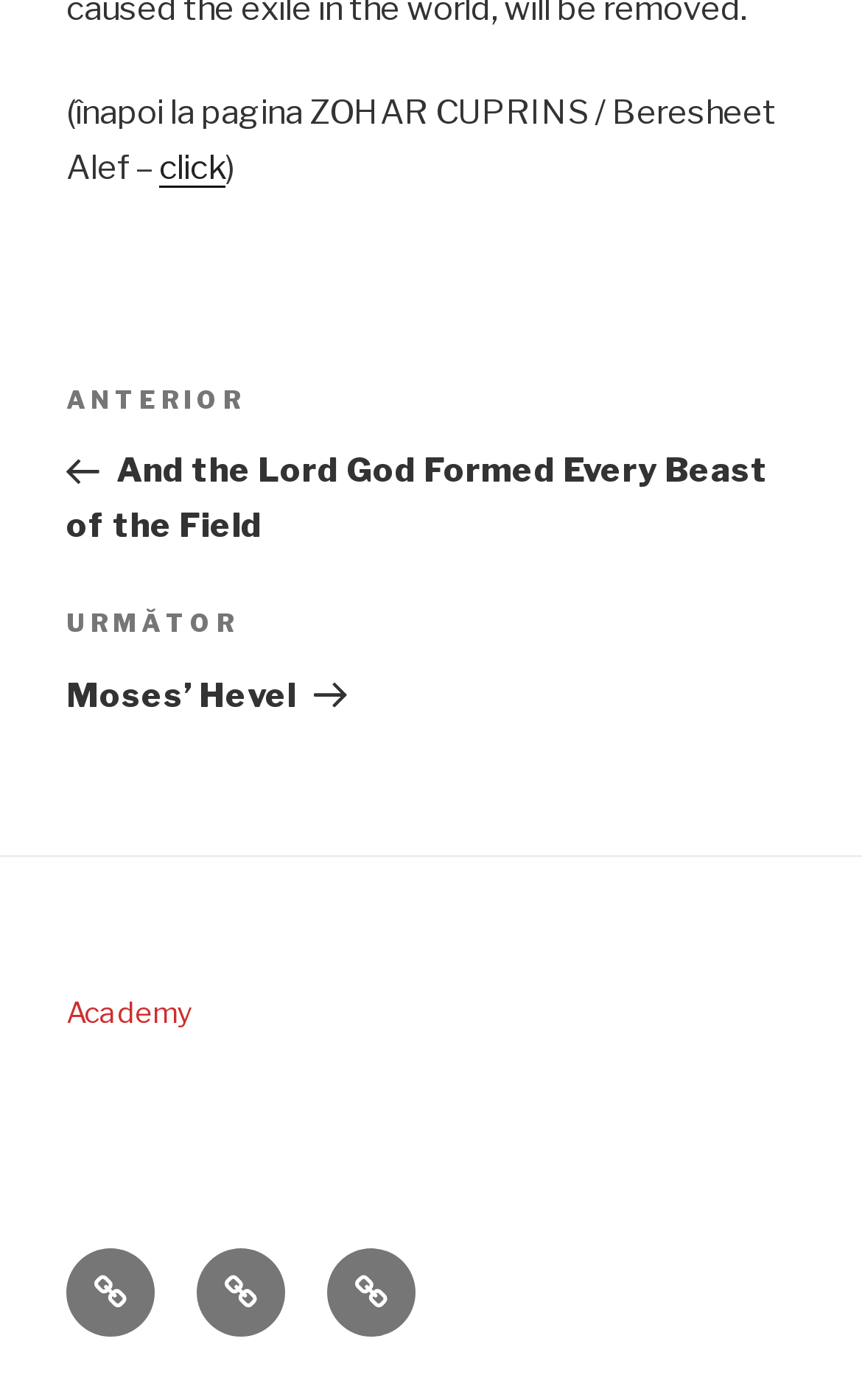How many main sections are on the webpage?
Refer to the screenshot and deliver a thorough answer to the question presented.

I counted the number of main sections on the webpage, which are the 'Articole' section, the 'Subsol' section, and the 'Meniu legături sociale în subsol' section.